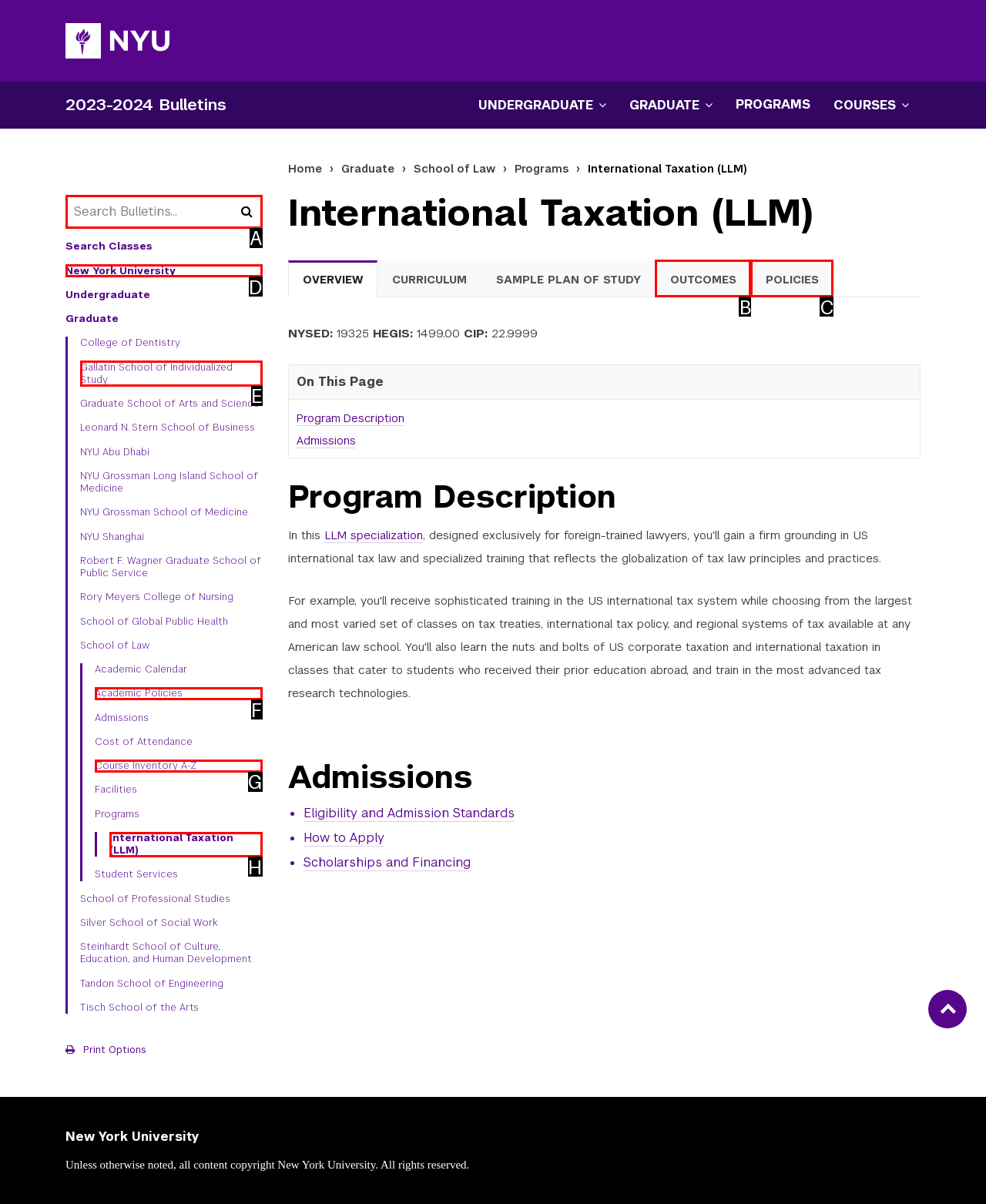Which UI element should be clicked to perform the following task: Click on the 'Mustbalance' link? Answer with the corresponding letter from the choices.

None